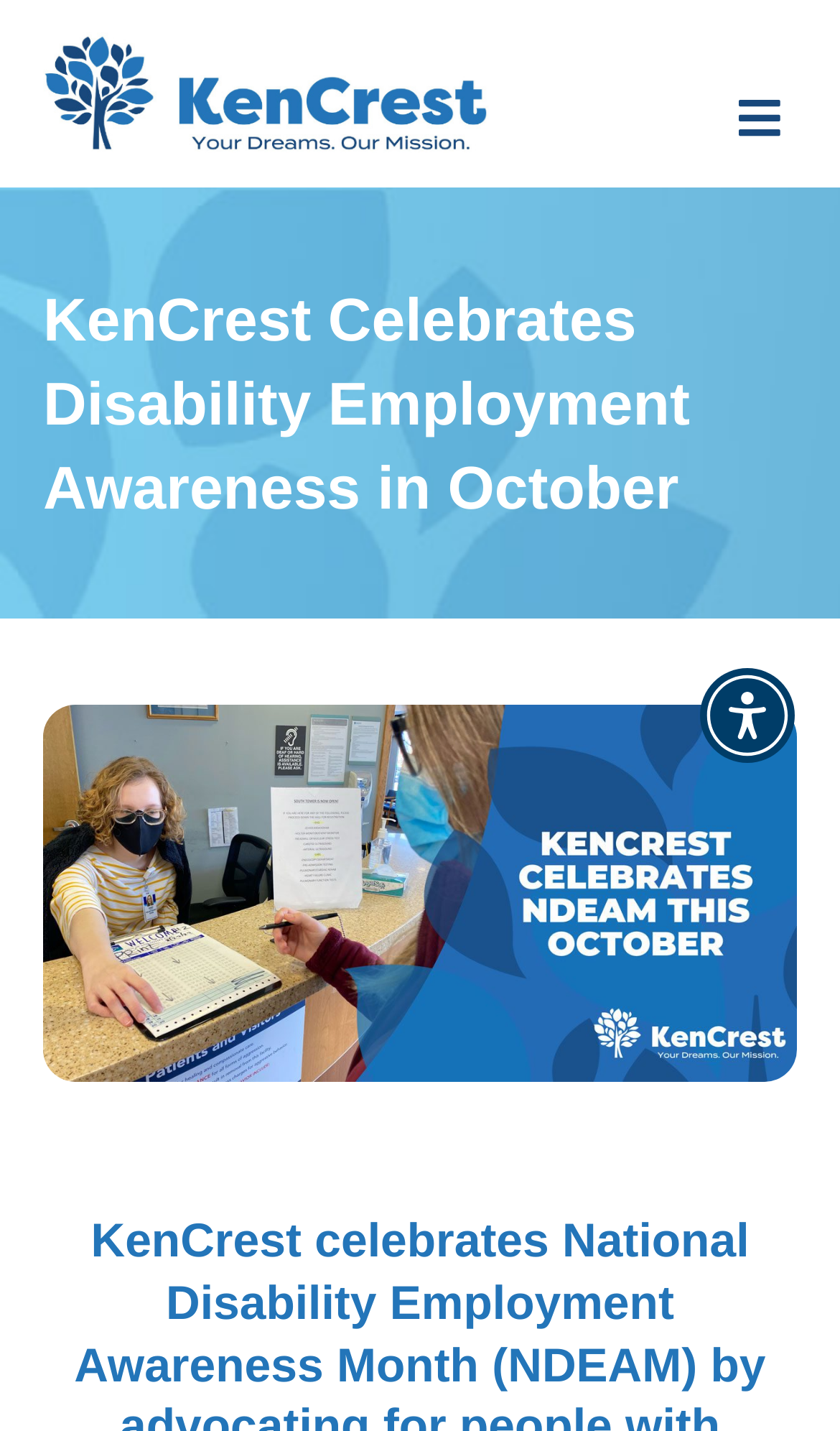Based on the description "aria-label="Accessibility Menu" title="Accessibility Menu"", find the bounding box of the specified UI element.

[0.833, 0.467, 0.946, 0.533]